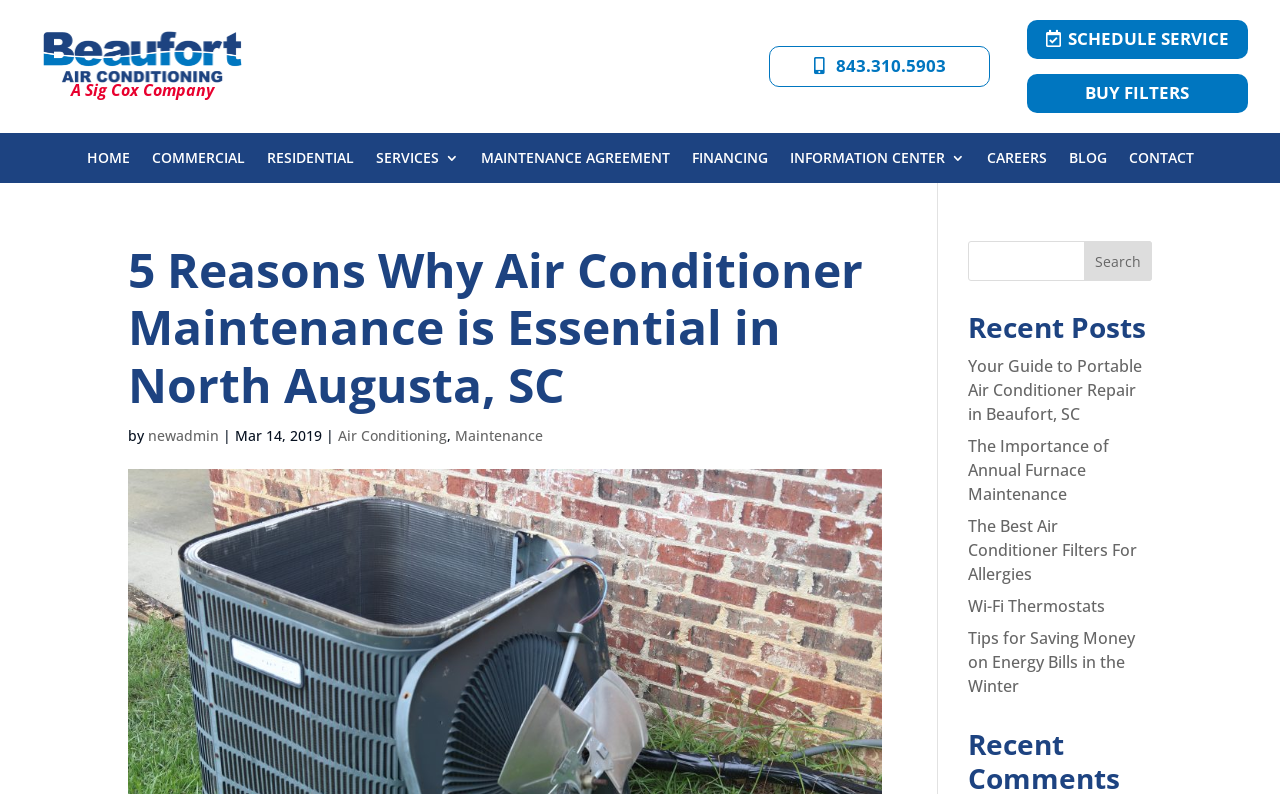How many recent posts are listed?
Please use the visual content to give a single word or phrase answer.

5